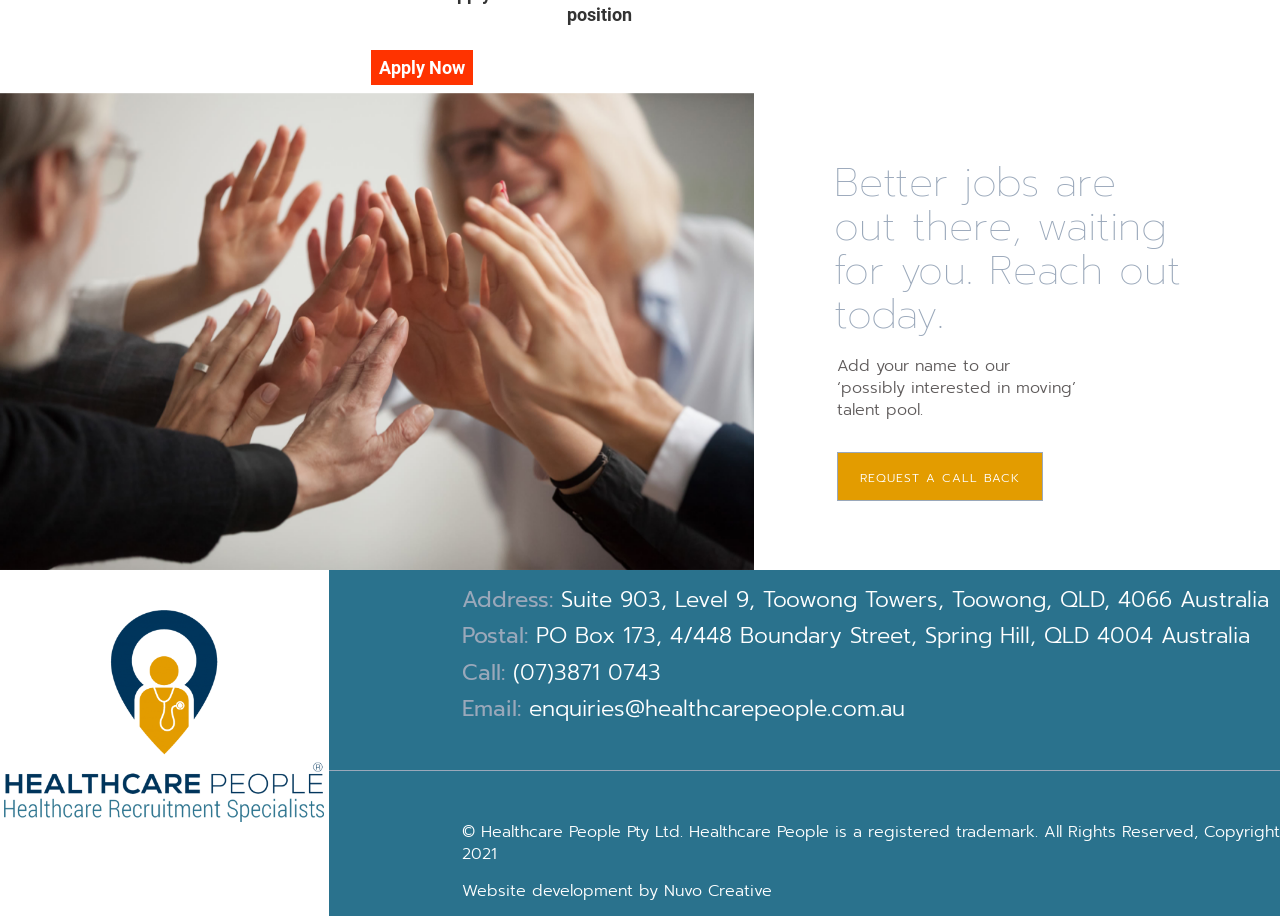What is the email address of the company?
Examine the image closely and answer the question with as much detail as possible.

The email address of the company is located at the bottom of the webpage, and it is specified as 'Email:' followed by the actual email address 'enquiries@healthcarepeople.com.au'.